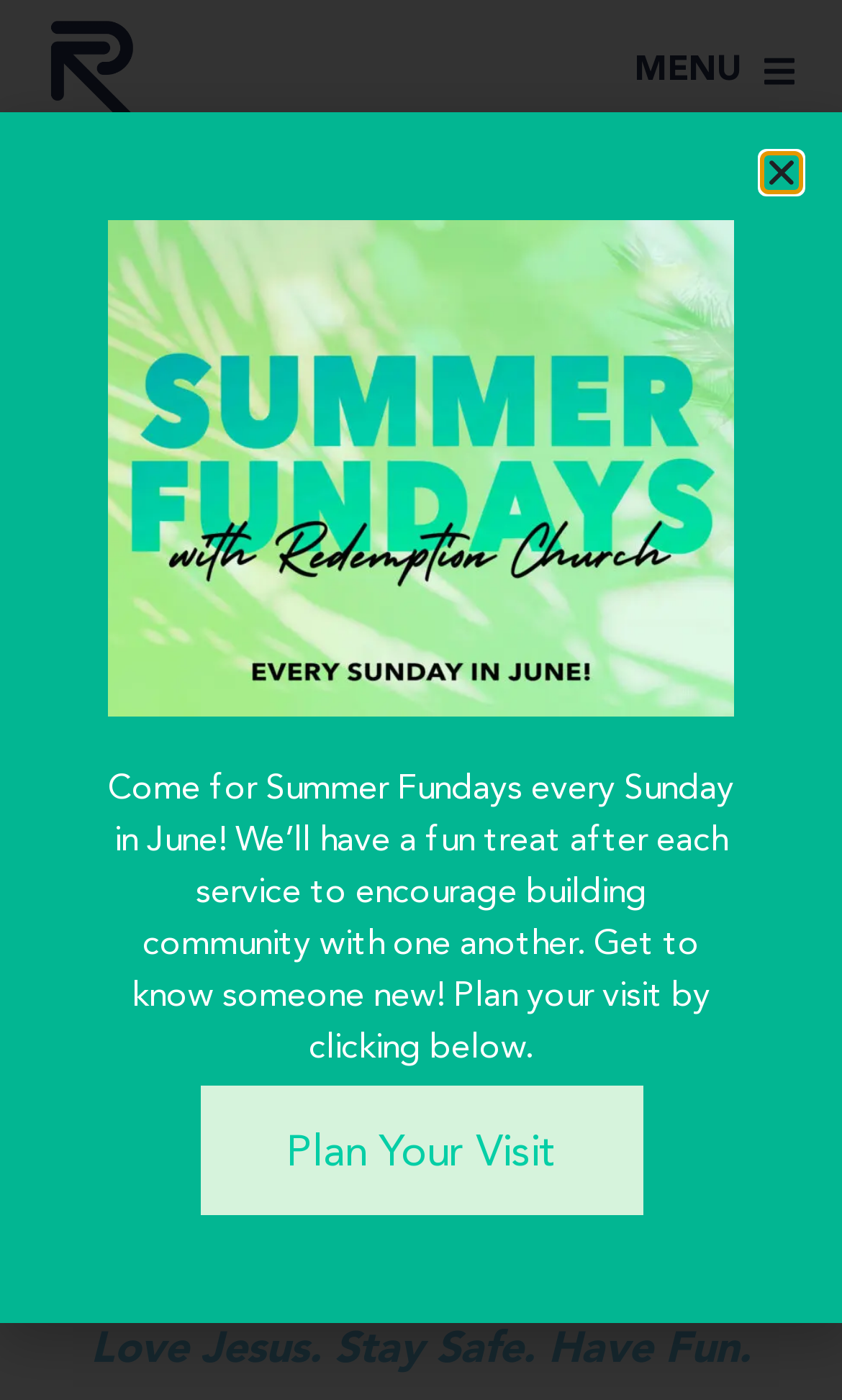What is the name of the church?
Answer the question with a detailed and thorough explanation.

I inferred this answer by looking at the root element 'RC Kids » Redemption Church' which suggests that the webpage is related to Redemption Church.